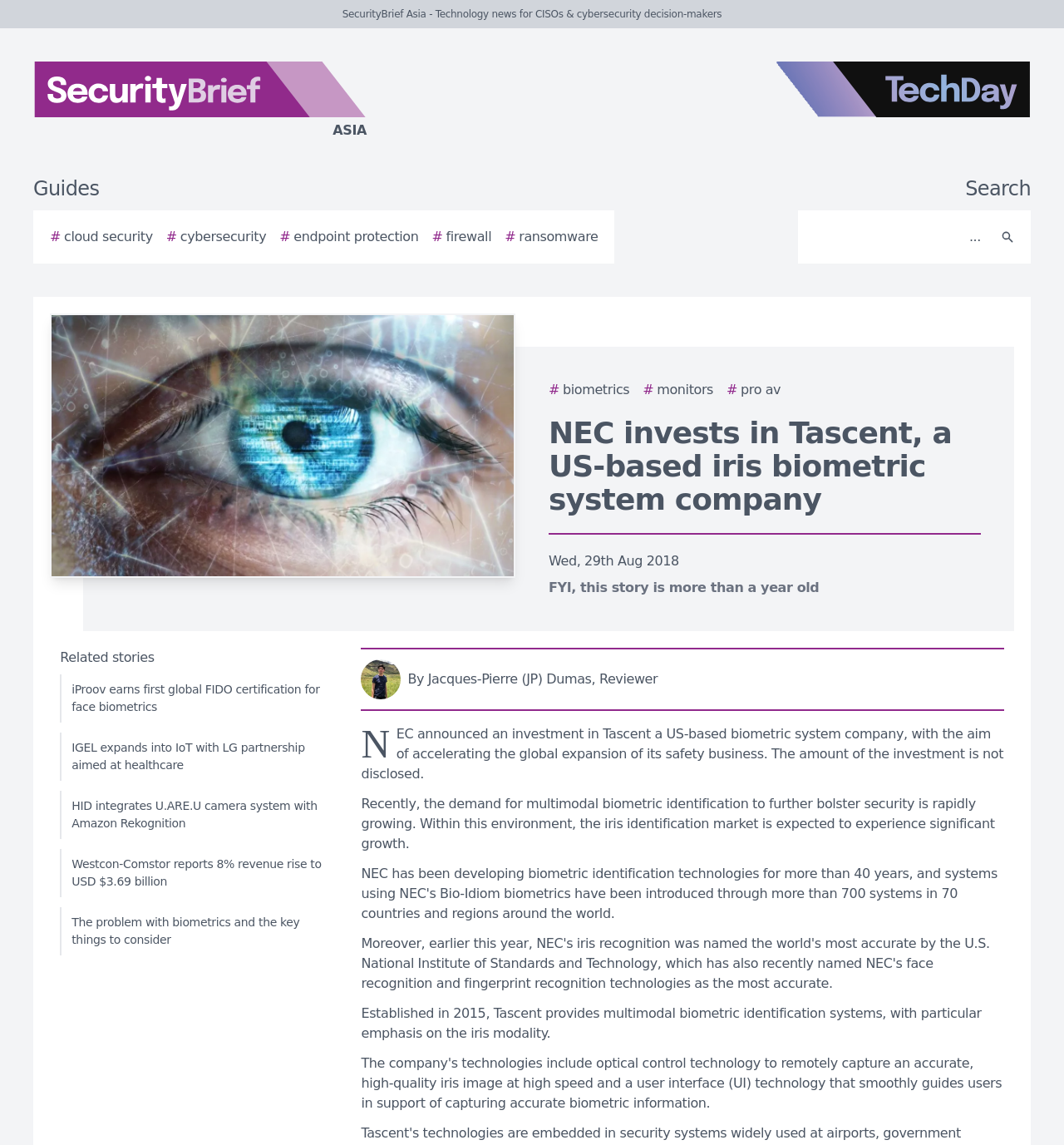What is the focus of Tascent's biometric identification systems? Using the information from the screenshot, answer with a single word or phrase.

Iris modality